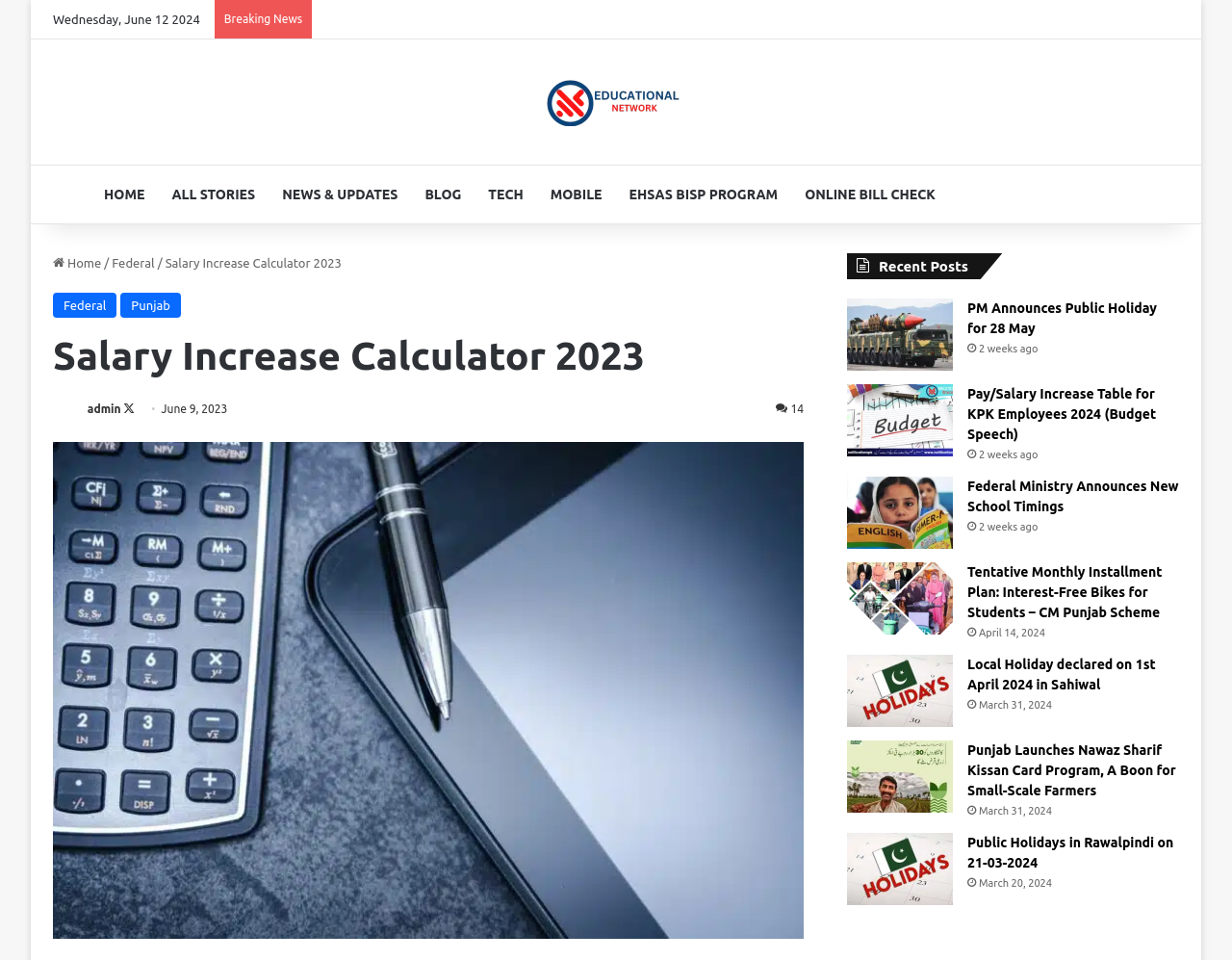Reply to the question with a single word or phrase:
What is the name of the navigation menu item after 'HOME'?

ALL STORIES